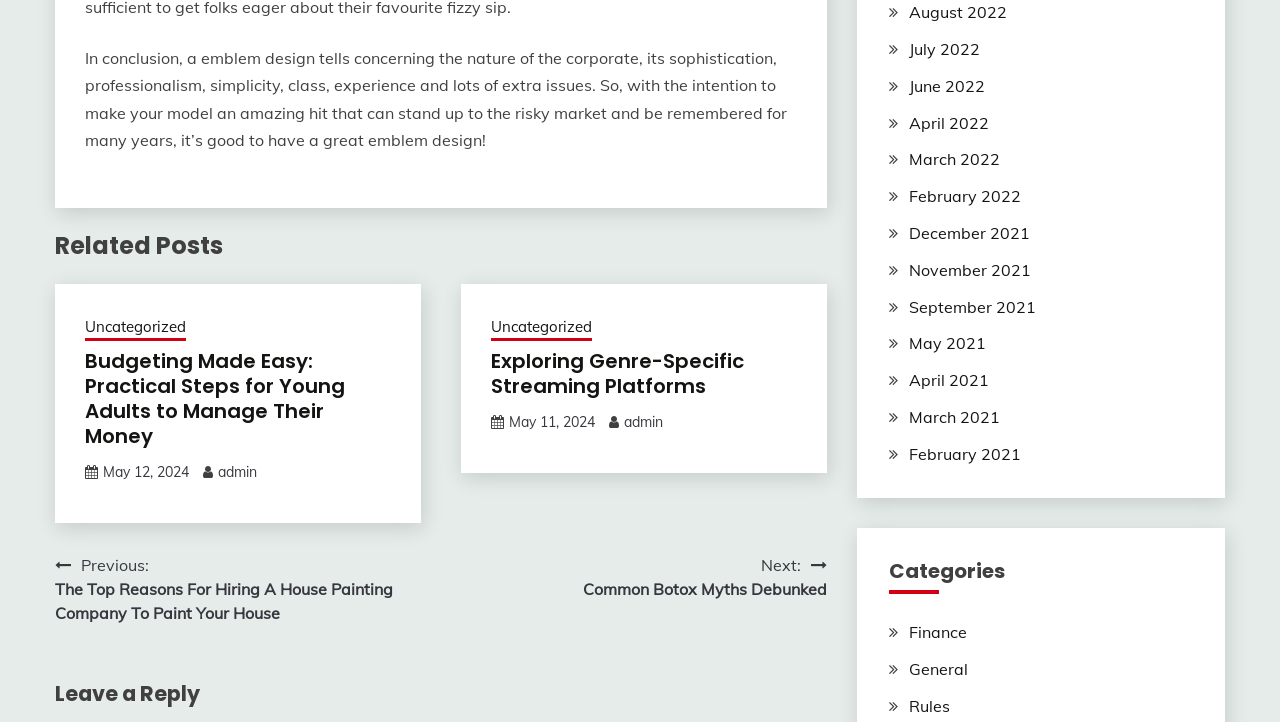What is the category of the post 'Exploring Genre-Specific Streaming Platforms'?
Carefully examine the image and provide a detailed answer to the question.

The post 'Exploring Genre-Specific Streaming Platforms' is listed under the 'Related Posts' section, and there is no specific category mentioned. However, in the 'Categories' section, there is a link to 'General', which is a possible category for this post.